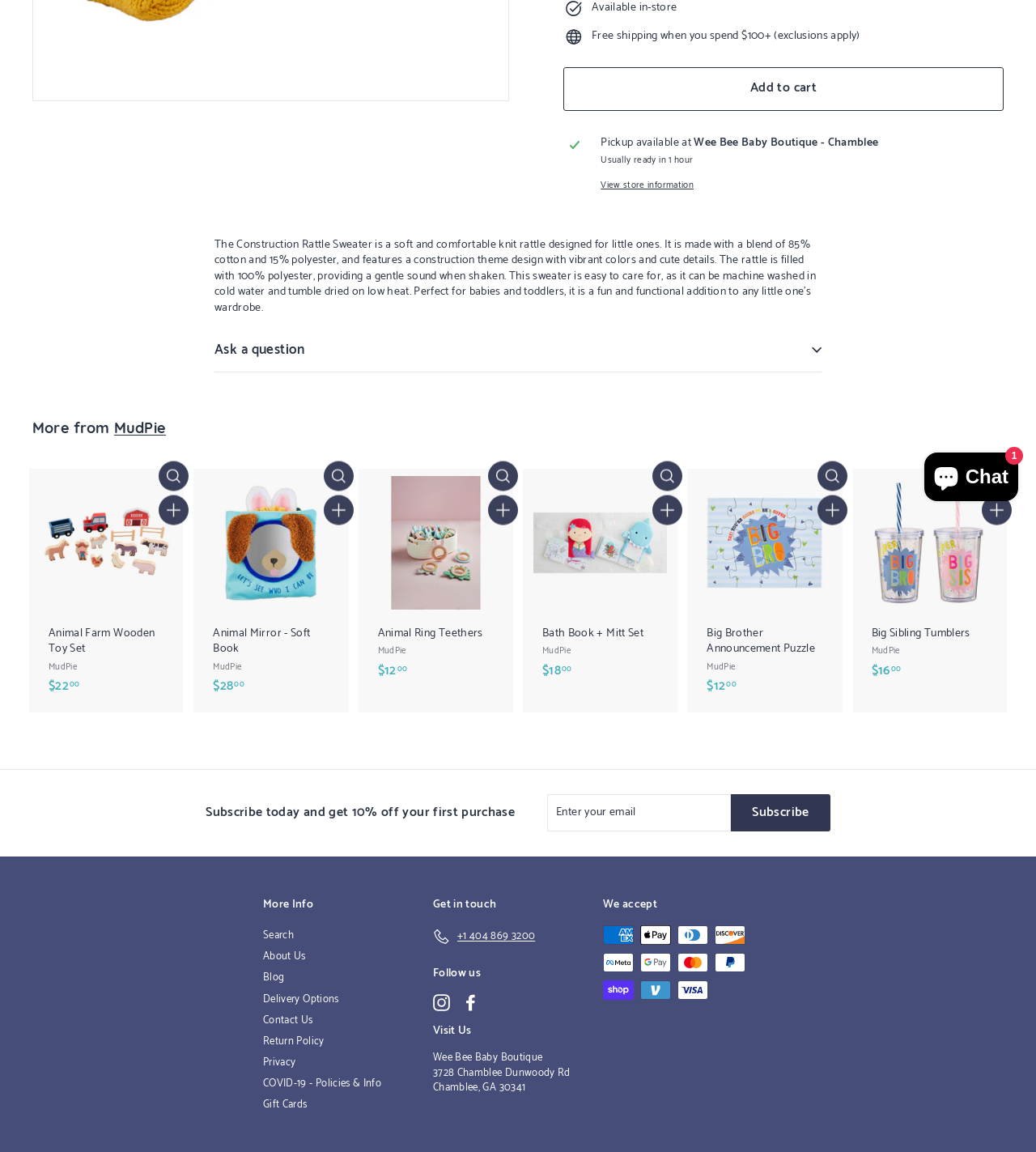Given the description: ".cls-1{fill:none;stroke:#000;stroke-width:2px} +1 404 869 3200", determine the bounding box coordinates of the UI element. The coordinates should be formatted as four float numbers between 0 and 1, [left, top, right, bottom].

[0.418, 0.803, 0.517, 0.823]